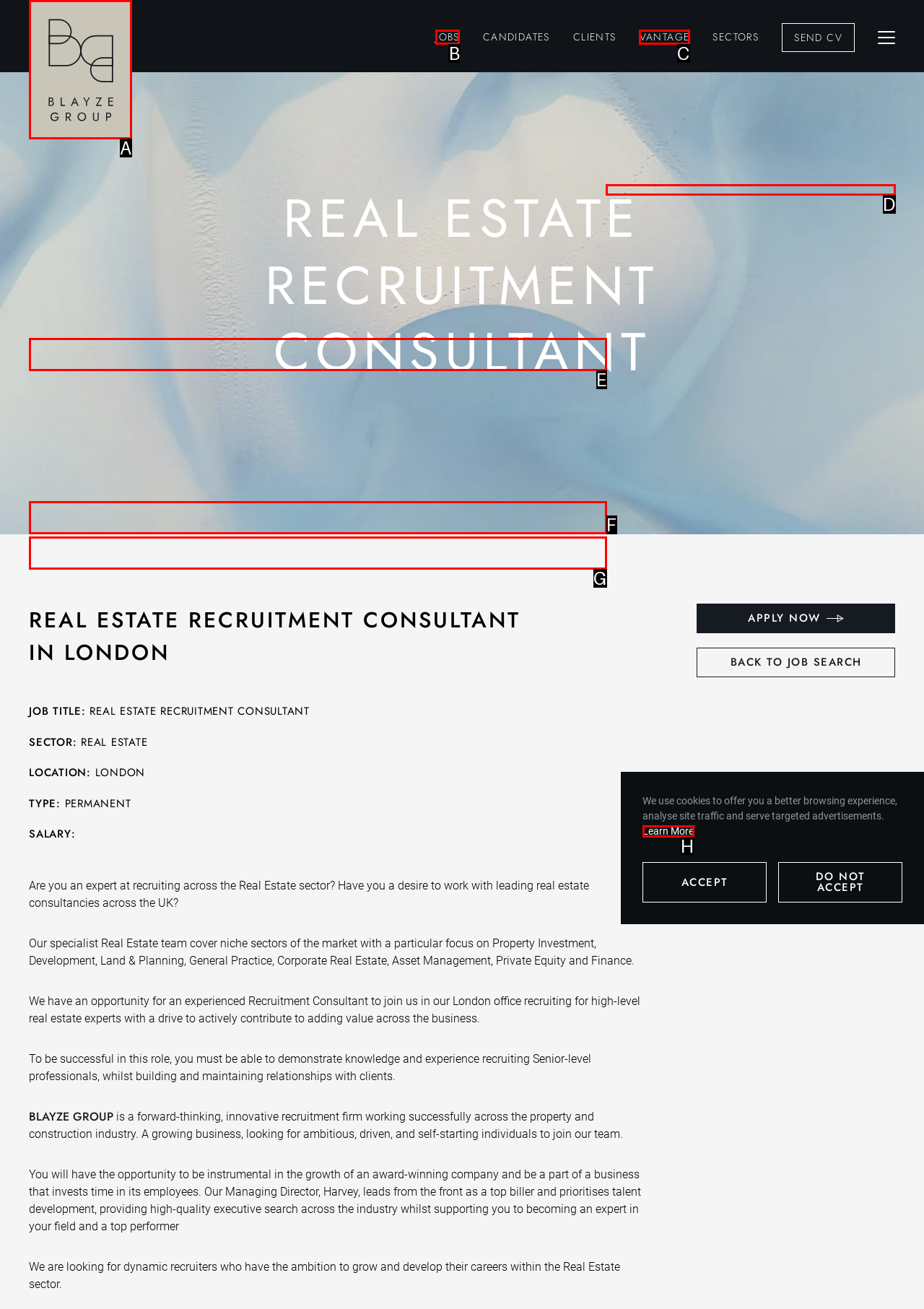Given the task: Click the 'CONTACT' link, indicate which boxed UI element should be clicked. Provide your answer using the letter associated with the correct choice.

D